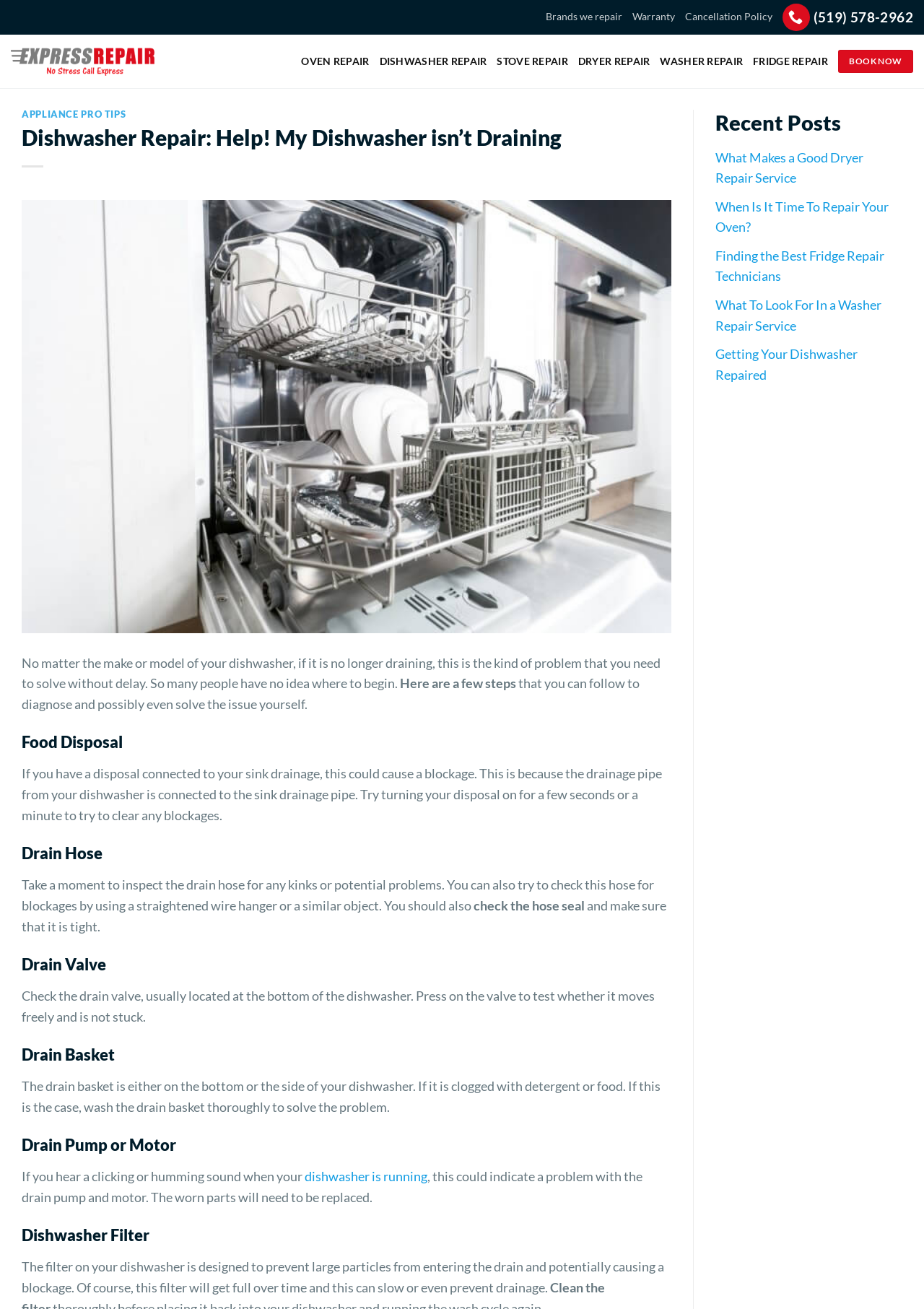Using the webpage screenshot, find the UI element described by Getting Your Dishwasher Repaired. Provide the bounding box coordinates in the format (top-left x, top-left y, bottom-right x, bottom-right y), ensuring all values are floating point numbers between 0 and 1.

[0.774, 0.264, 0.928, 0.292]